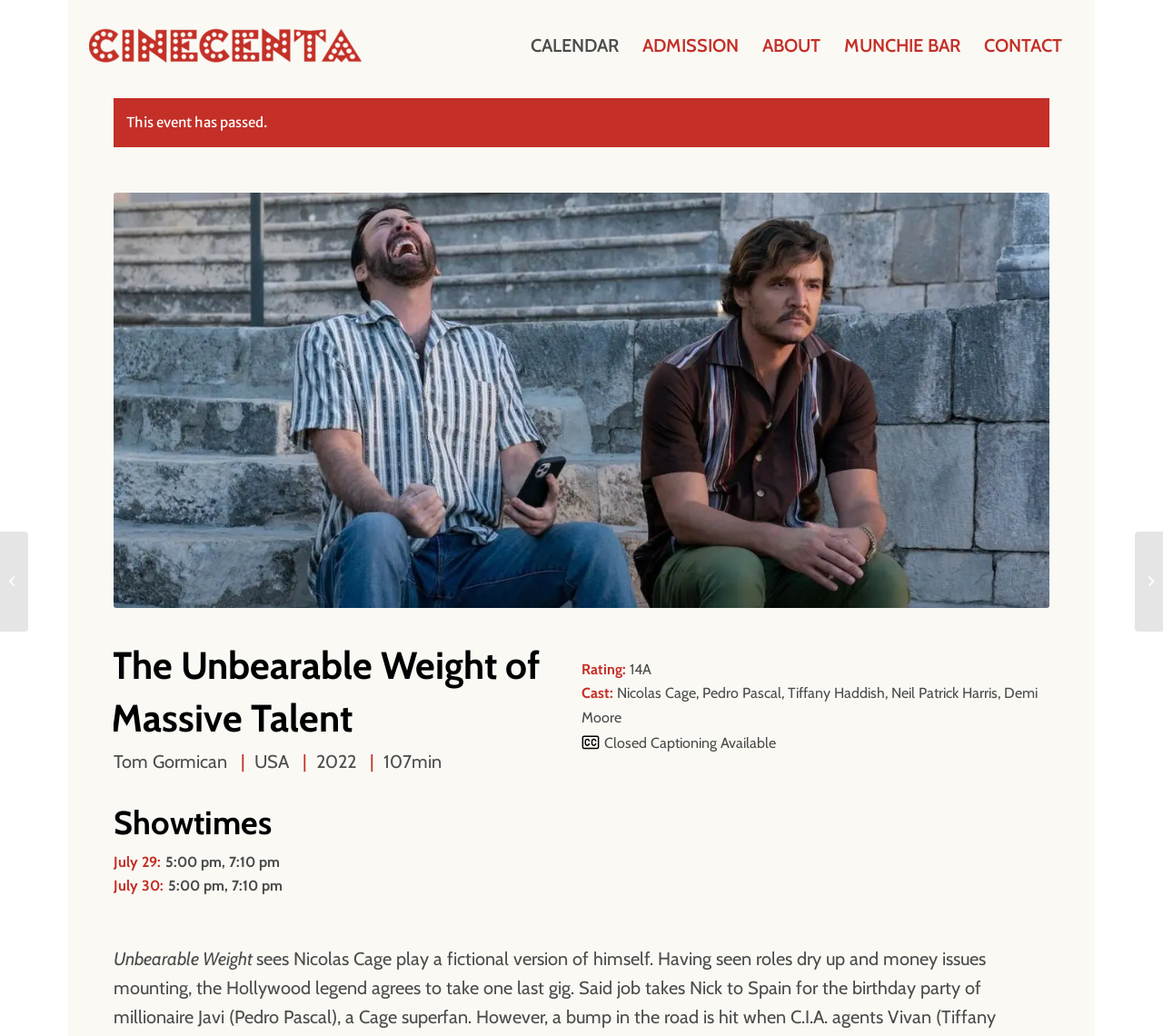Show the bounding box coordinates for the element that needs to be clicked to execute the following instruction: "Visit Cinecenta homepage". Provide the coordinates in the form of four float numbers between 0 and 1, i.e., [left, top, right, bottom].

[0.076, 0.018, 0.311, 0.07]